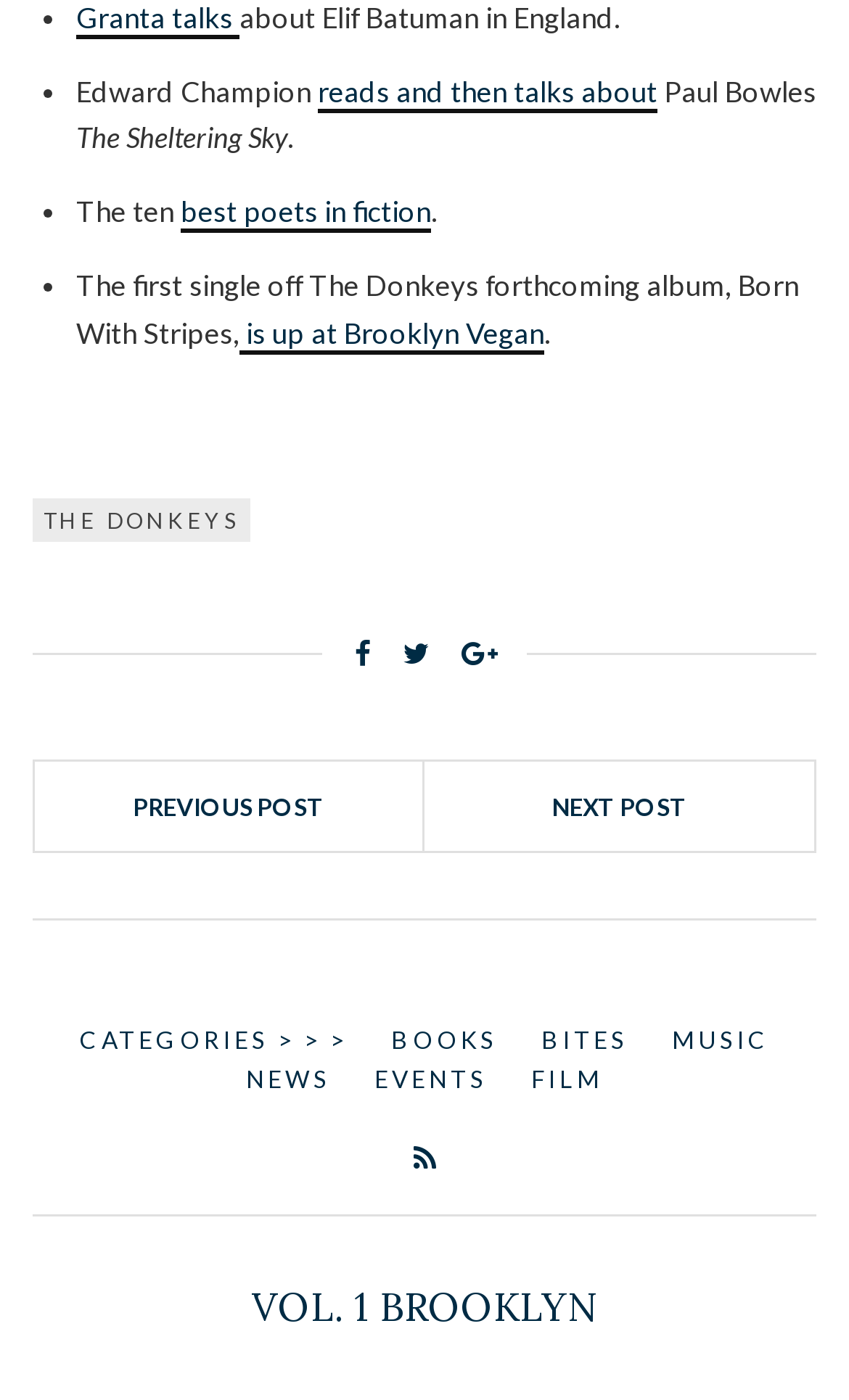Please mark the bounding box coordinates of the area that should be clicked to carry out the instruction: "explore the list of best poets in fiction".

[0.213, 0.139, 0.508, 0.167]